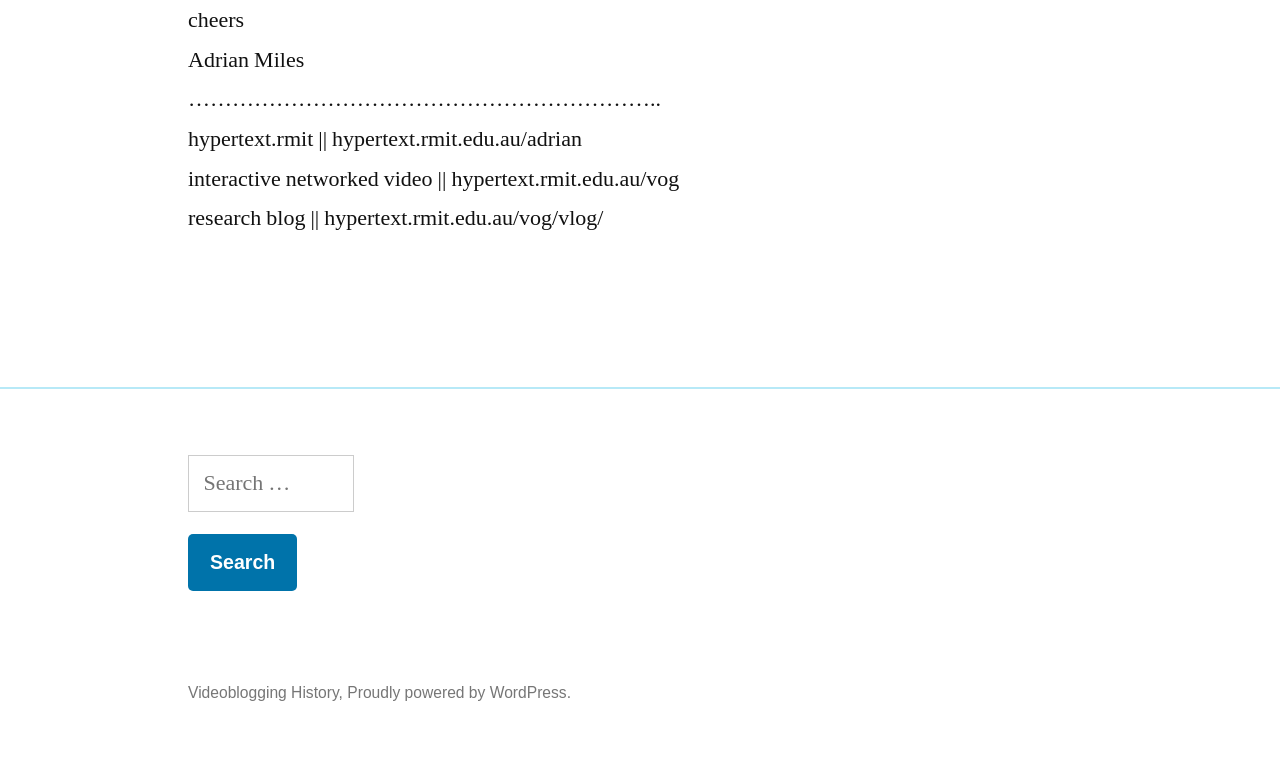What is the name of the author?
Please describe in detail the information shown in the image to answer the question.

The author's name is mentioned in the second line of text on the webpage, which reads 'Adrian Miles'.